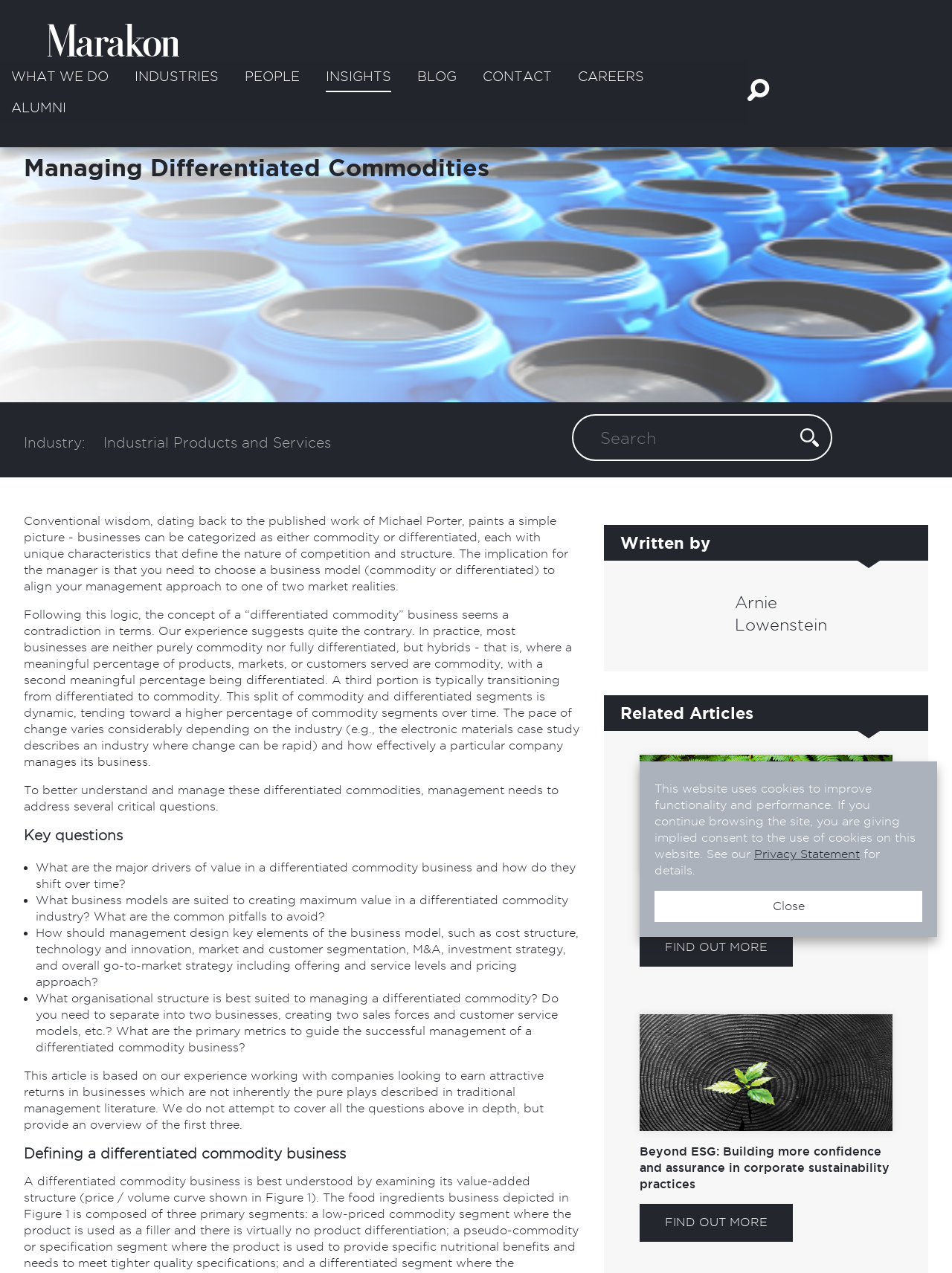Given the element description Strategic Portfolio Management, identify the bounding box coordinates for the UI element on the webpage screenshot. The format should be (top-left x, top-left y, bottom-right x, bottom-right y), with values between 0 and 1.

[0.25, 0.068, 0.445, 0.105]